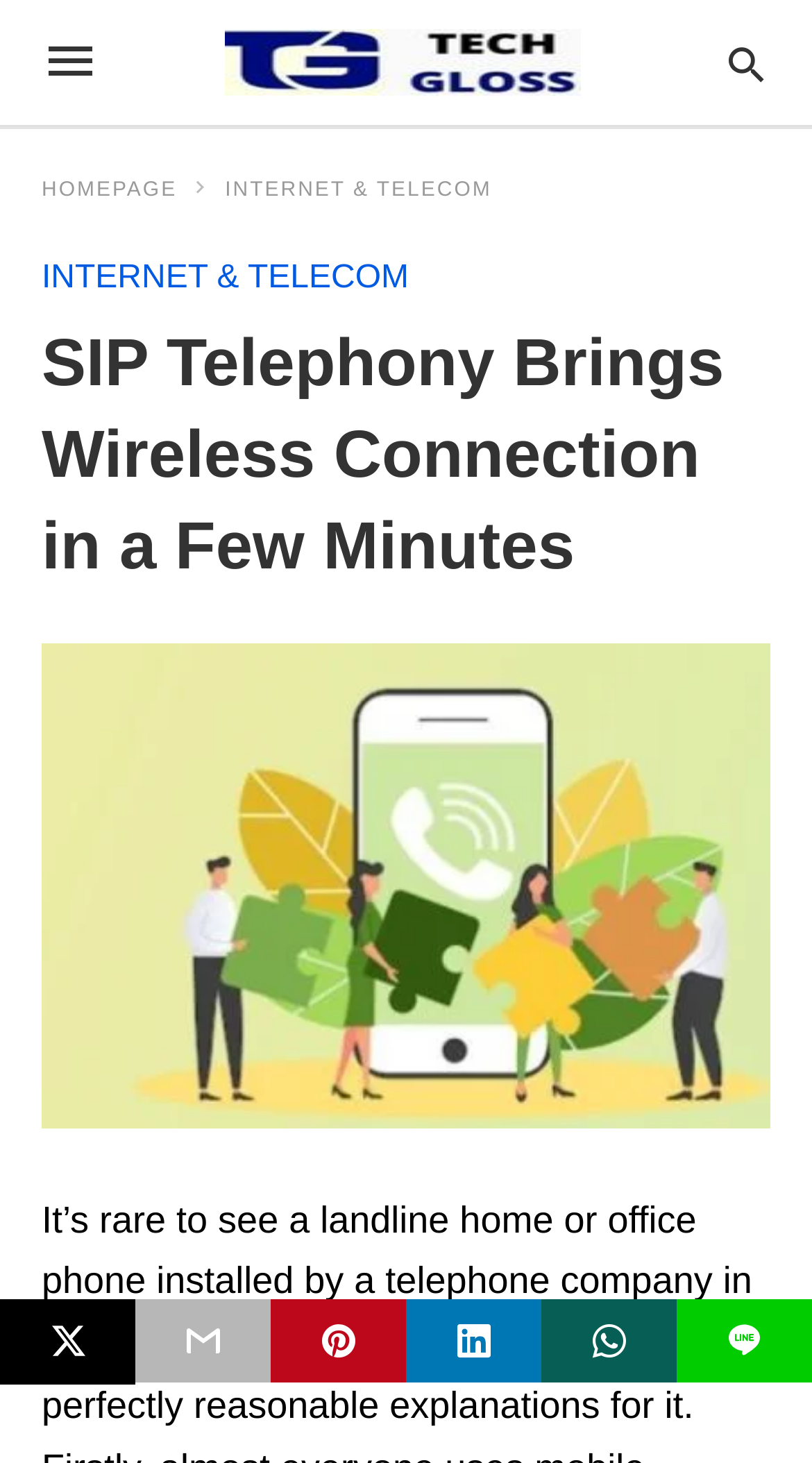Given the webpage screenshot and the description, determine the bounding box coordinates (top-left x, top-left y, bottom-right x, bottom-right y) that define the location of the UI element matching this description: aria-label="Play" title="Play"

None